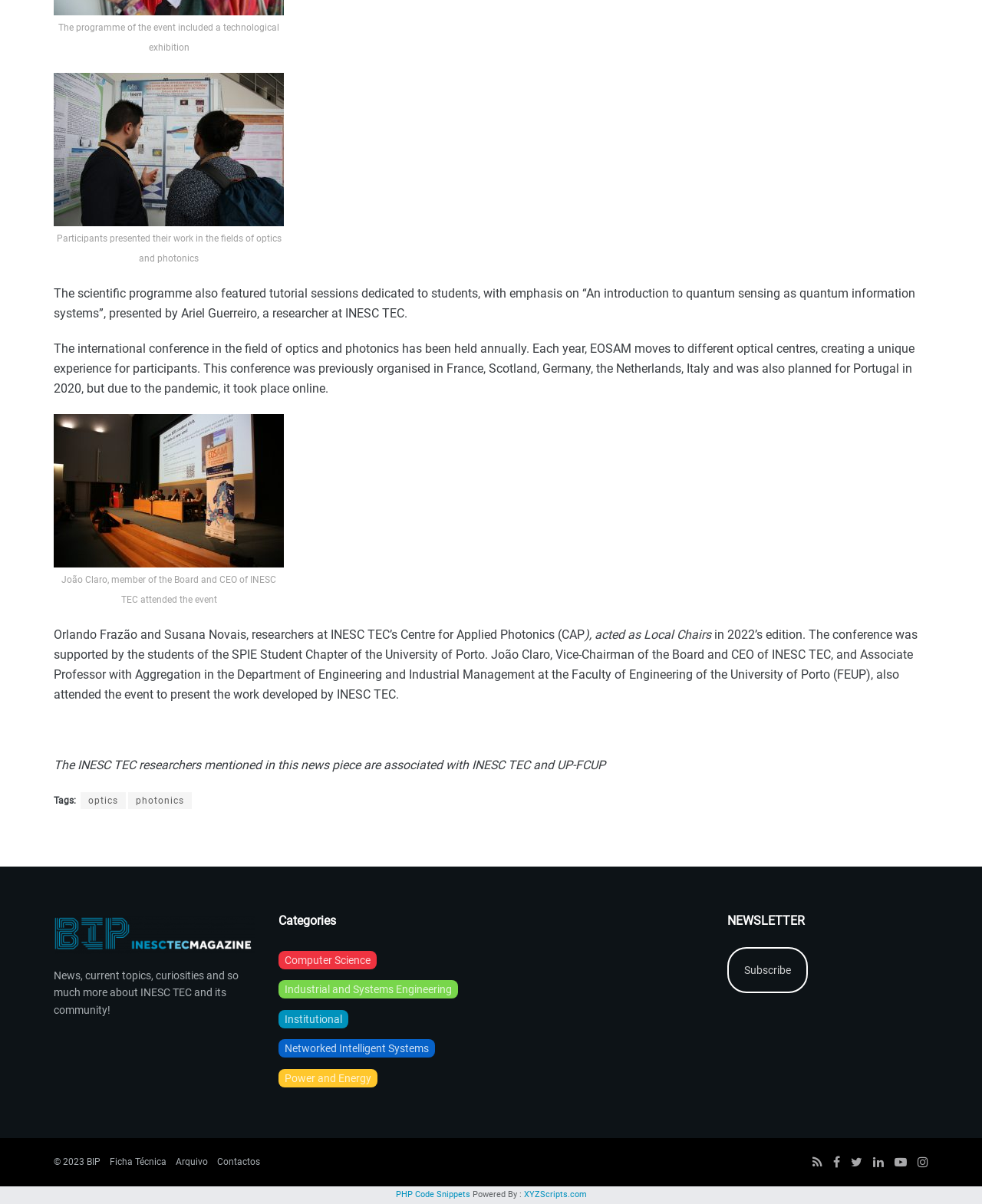Indicate the bounding box coordinates of the element that needs to be clicked to satisfy the following instruction: "Subscribe to the newsletter". The coordinates should be four float numbers between 0 and 1, i.e., [left, top, right, bottom].

[0.74, 0.787, 0.822, 0.825]